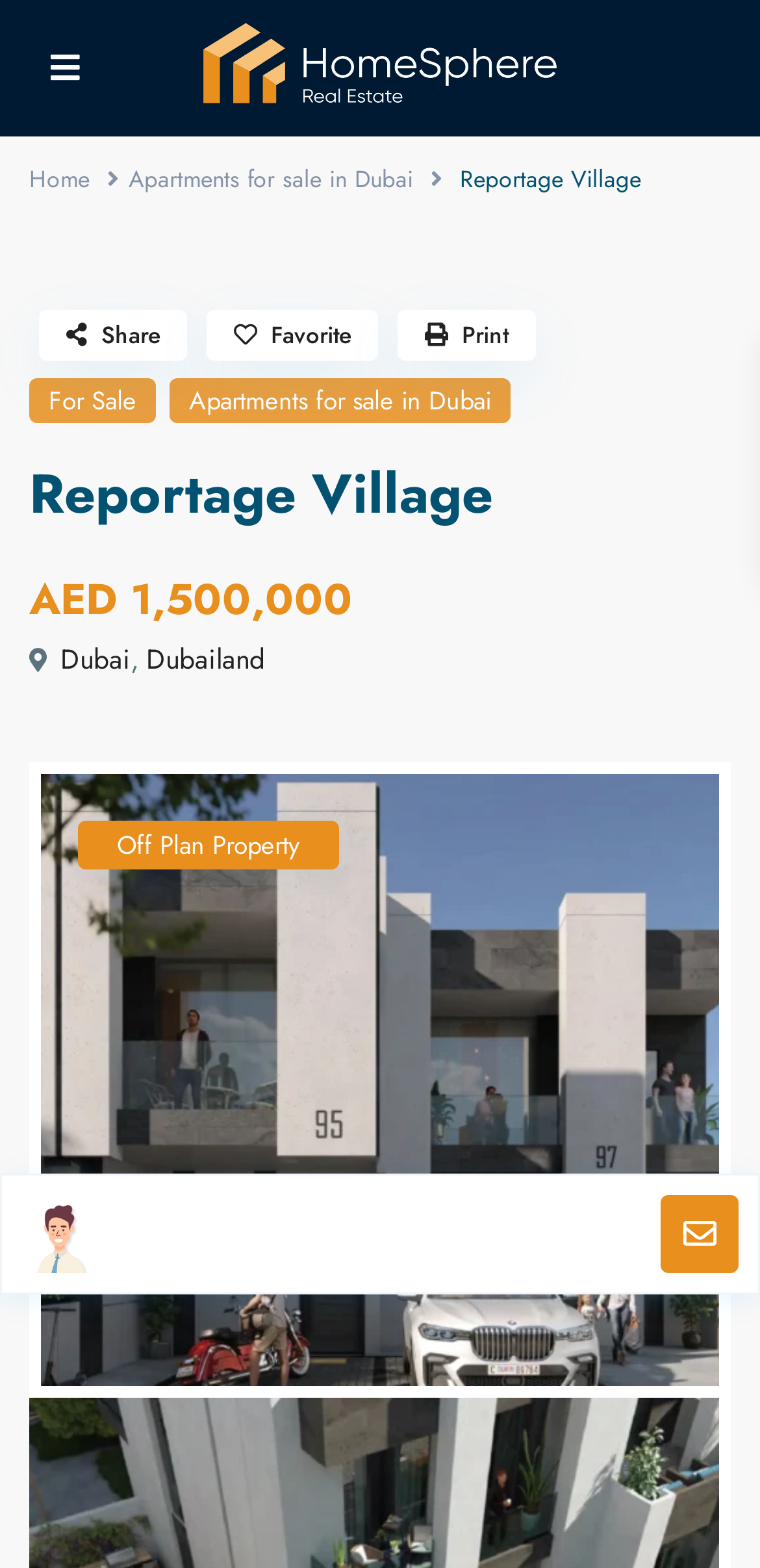How many links are there in the top navigation bar?
Carefully analyze the image and provide a thorough answer to the question.

I counted the number of link elements in the top navigation bar and found two links: 'Home' and 'Apartments for sale in Dubai'.